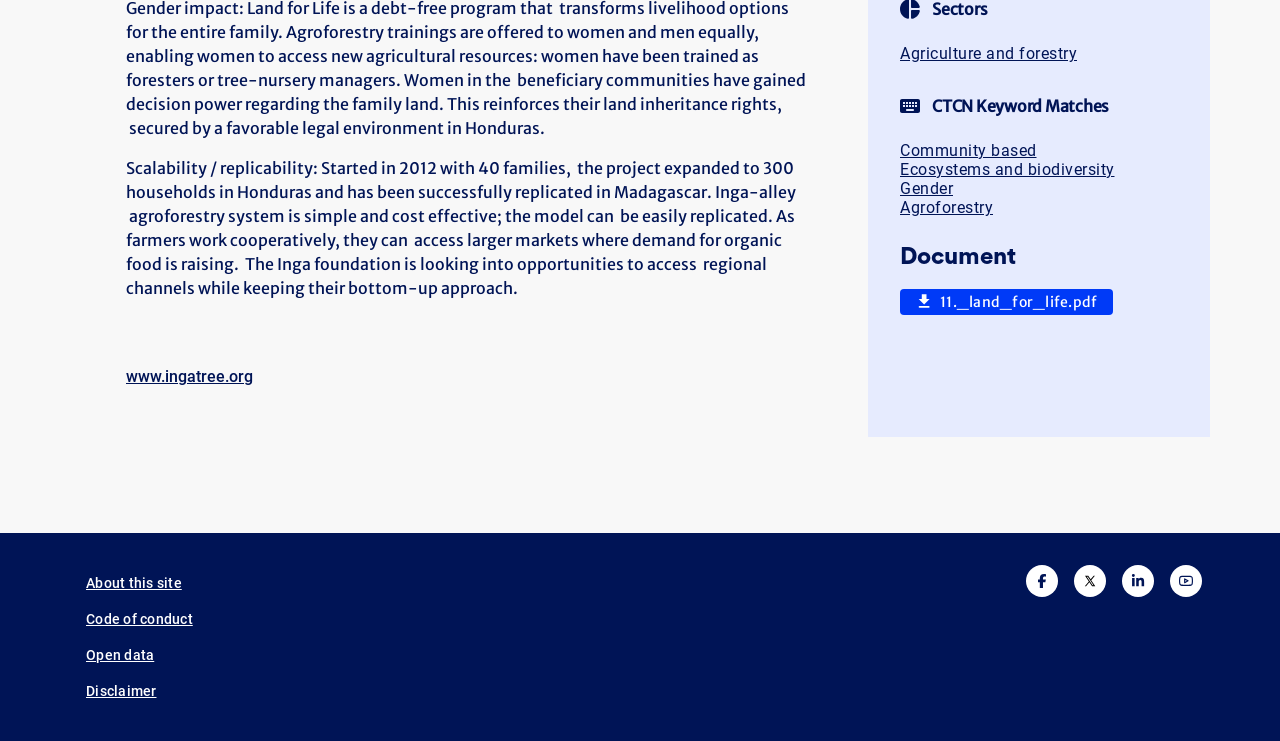Identify the bounding box of the HTML element described as: "11._land_for_life.pdf".

[0.703, 0.39, 0.87, 0.425]